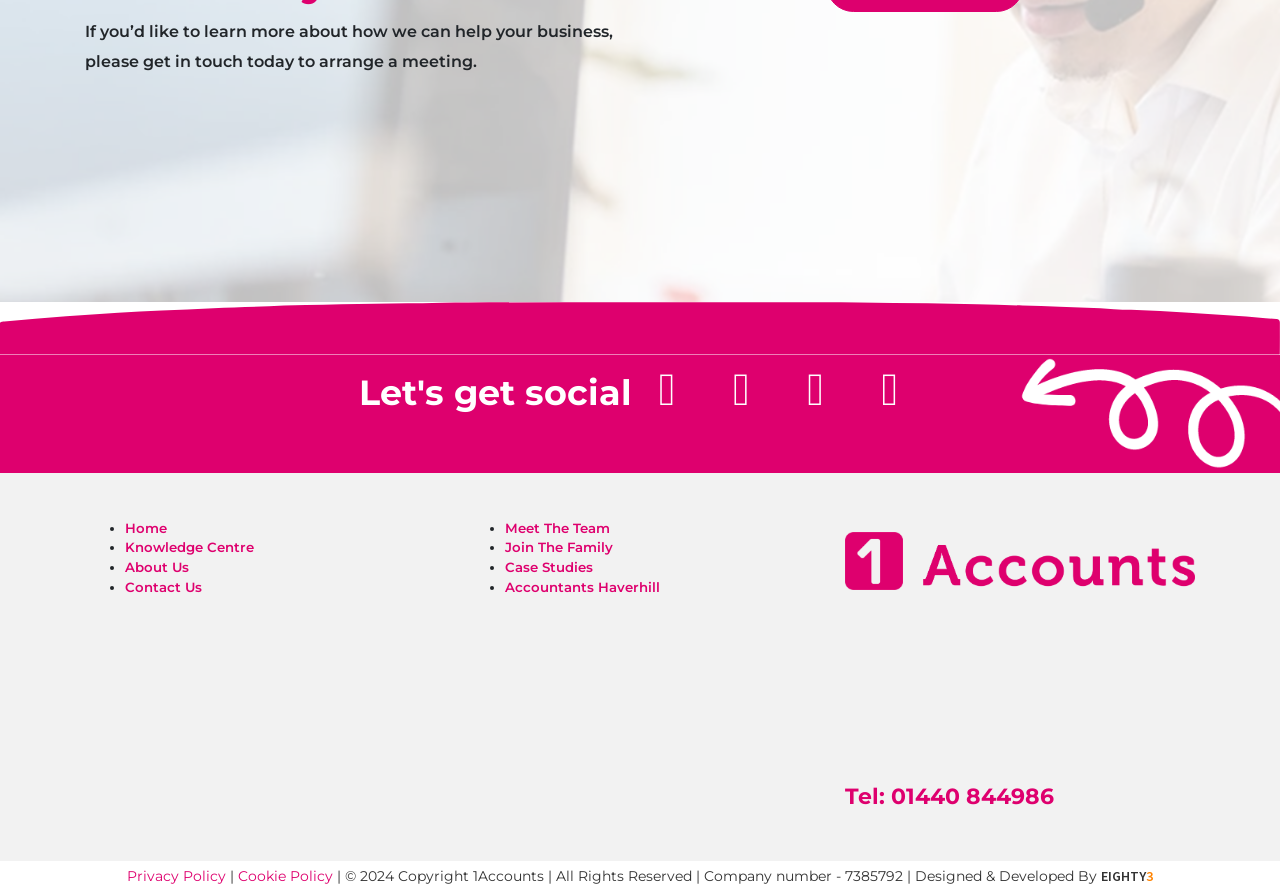Please provide the bounding box coordinates for the element that needs to be clicked to perform the following instruction: "Visit 'EIGHTY3' website". The coordinates should be given as four float numbers between 0 and 1, i.e., [left, top, right, bottom].

[0.86, 0.972, 0.901, 0.992]